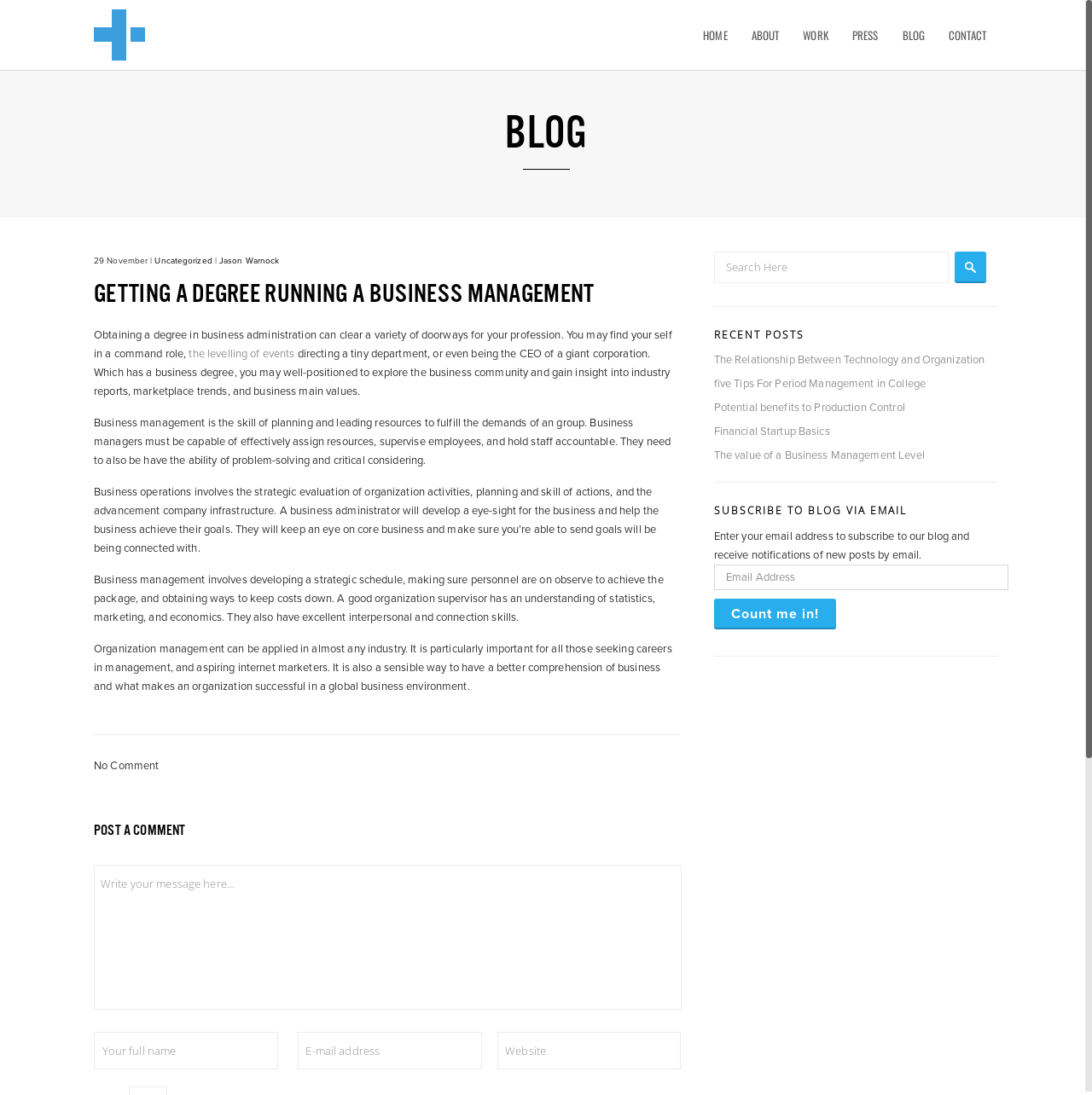Identify the bounding box coordinates of the clickable region necessary to fulfill the following instruction: "Click the 'HOME' link". The bounding box coordinates should be four float numbers between 0 and 1, i.e., [left, top, right, bottom].

[0.633, 0.0, 0.677, 0.064]